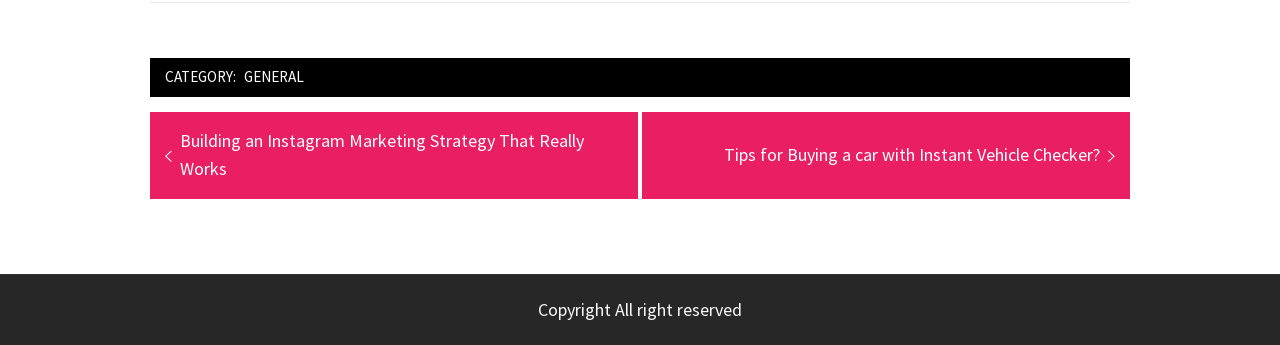Ascertain the bounding box coordinates for the UI element detailed here: "General". The coordinates should be provided as [left, top, right, bottom] with each value being a float between 0 and 1.

[0.187, 0.182, 0.241, 0.265]